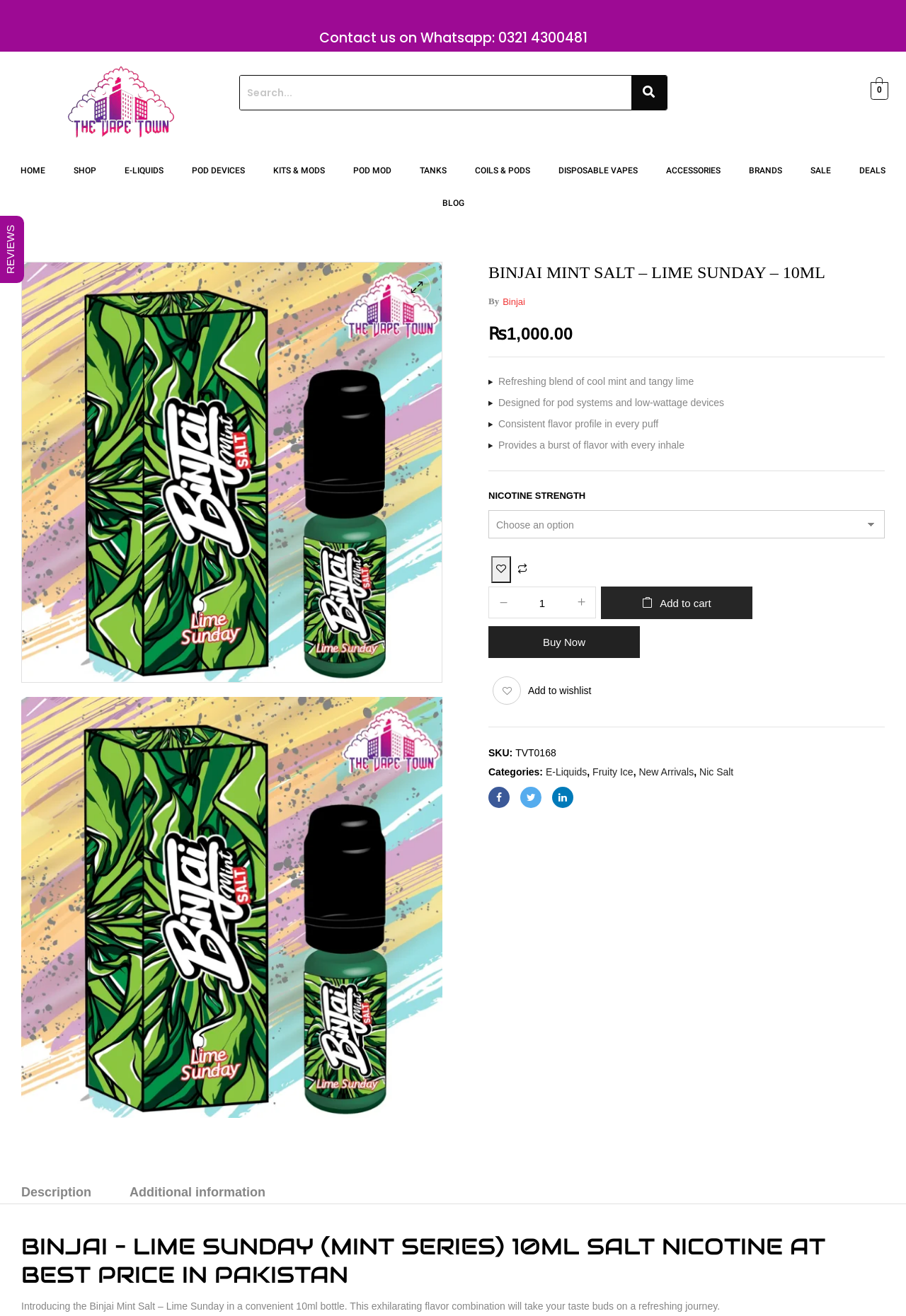Highlight the bounding box coordinates of the element that should be clicked to carry out the following instruction: "Search for products". The coordinates must be given as four float numbers ranging from 0 to 1, i.e., [left, top, right, bottom].

[0.264, 0.057, 0.736, 0.084]